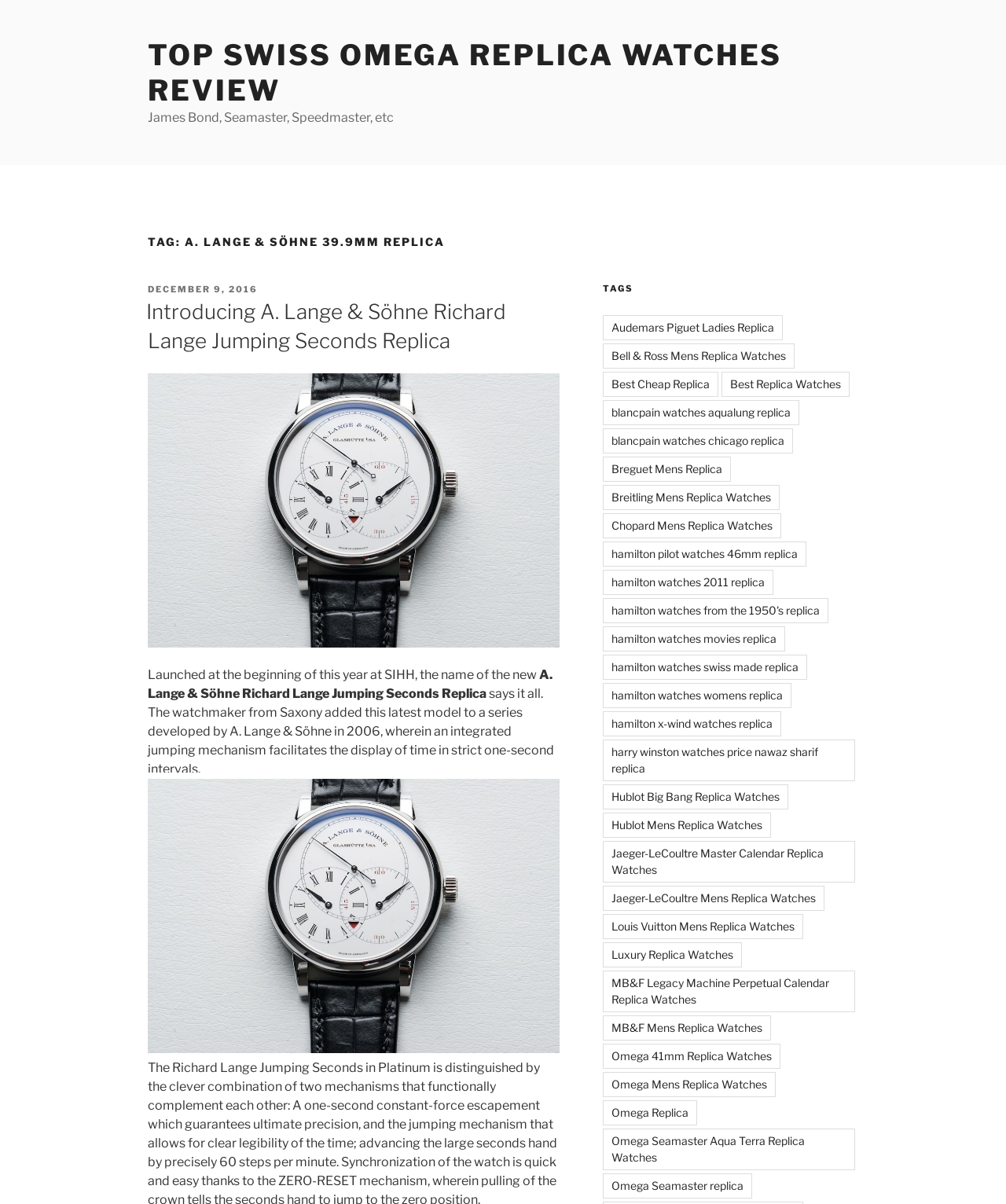Identify and provide the main heading of the webpage.

TAG: A. LANGE & SÖHNE 39.9MM REPLICA